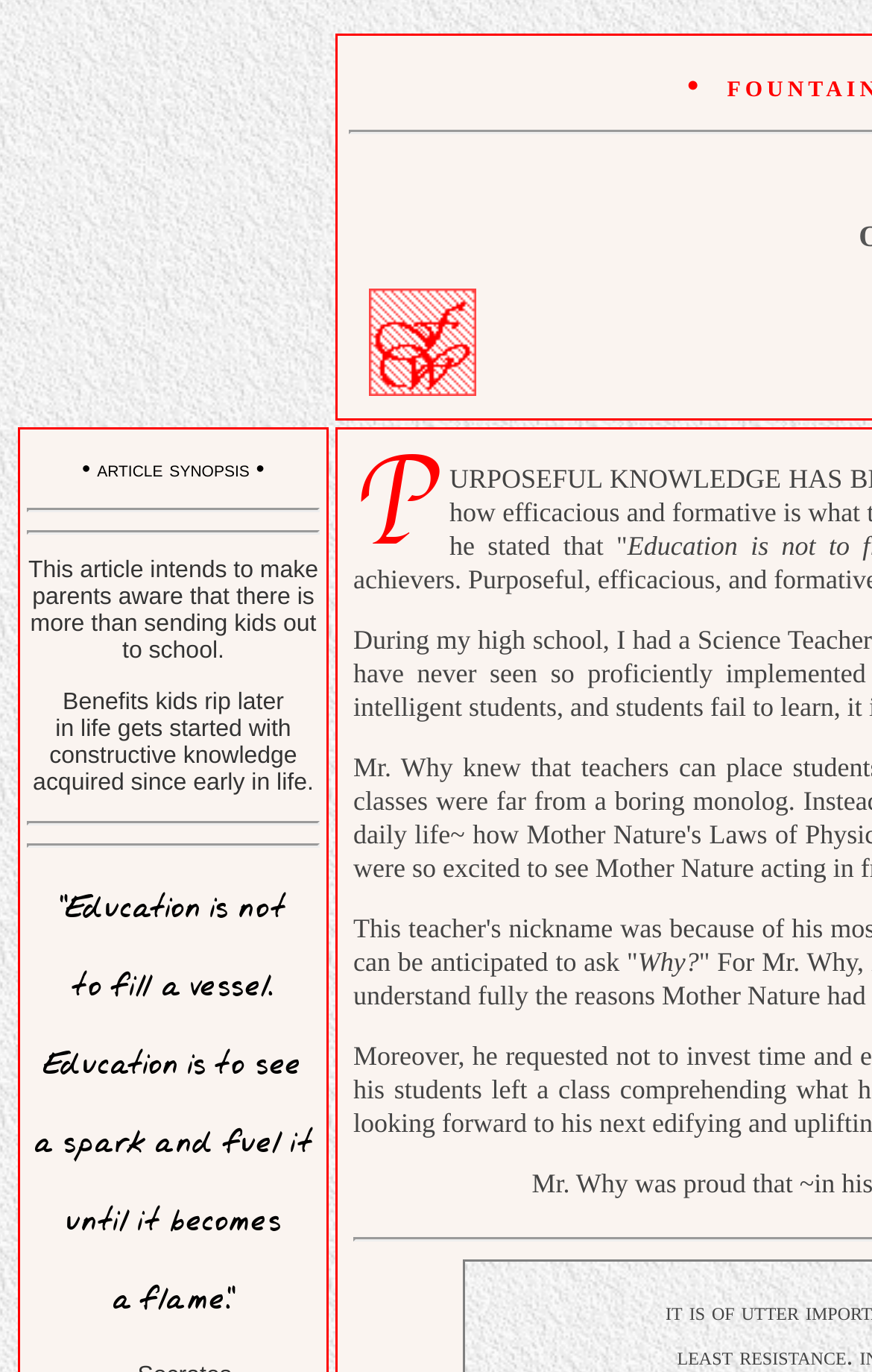How many quotes are in the article?
By examining the image, provide a one-word or phrase answer.

1